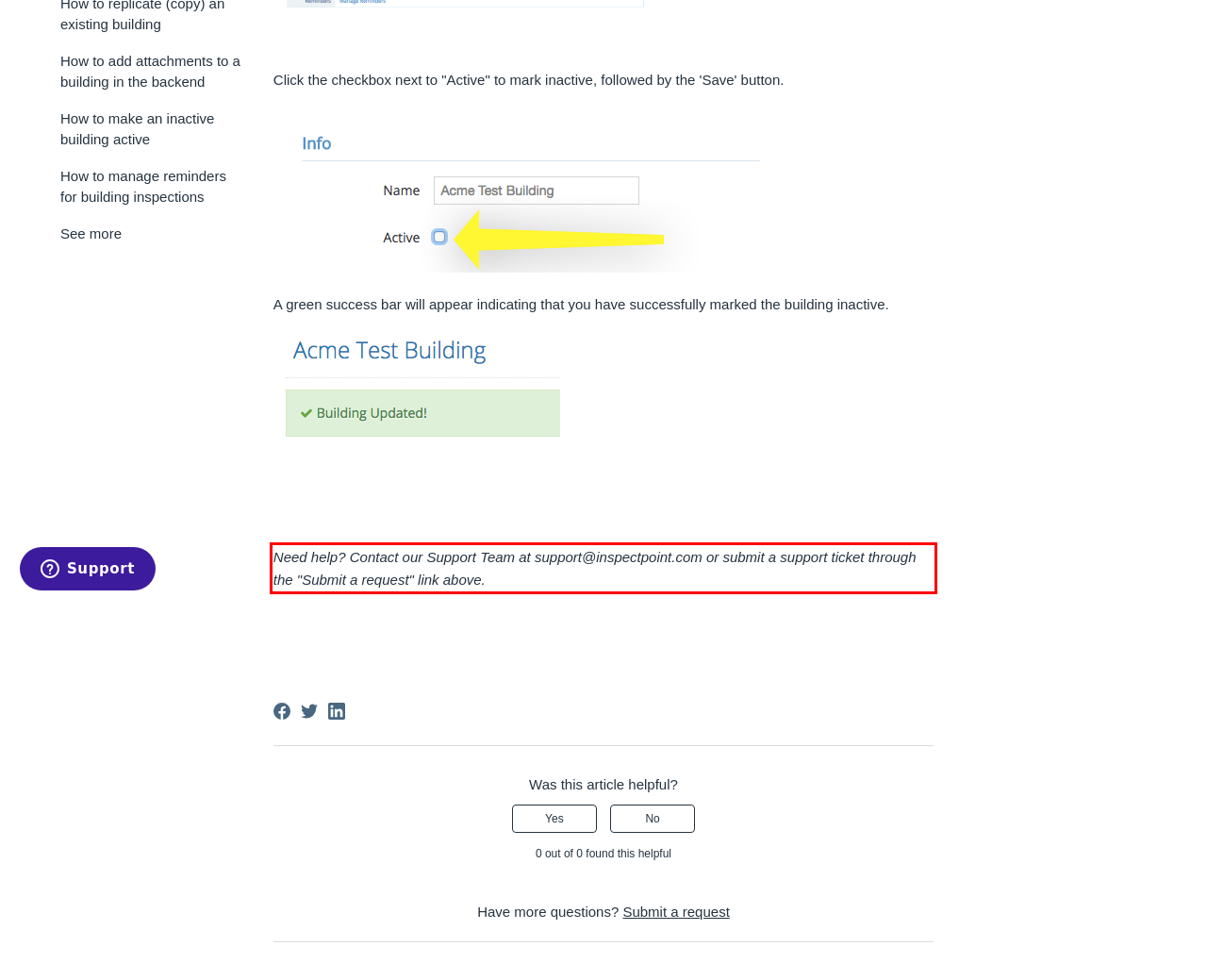Please recognize and transcribe the text located inside the red bounding box in the webpage image.

Need help? Contact our Support Team at support@inspectpoint.com or submit a support ticket through the "Submit a request" link above.